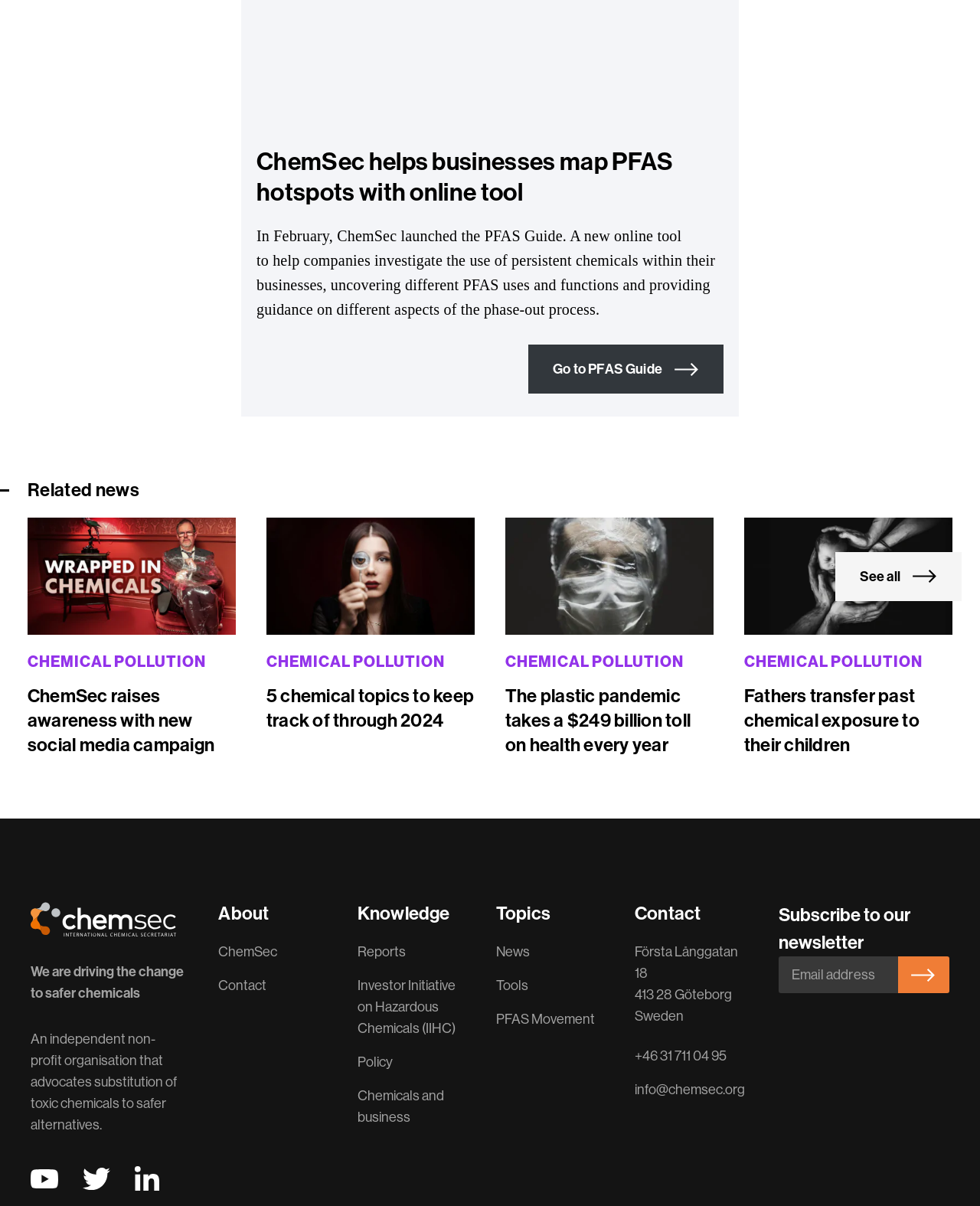Bounding box coordinates should be provided in the format (top-left x, top-left y, bottom-right x, bottom-right y) with all values between 0 and 1. Identify the bounding box for this UI element: aria-label="link to linkedin page"

[0.112, 0.967, 0.162, 0.988]